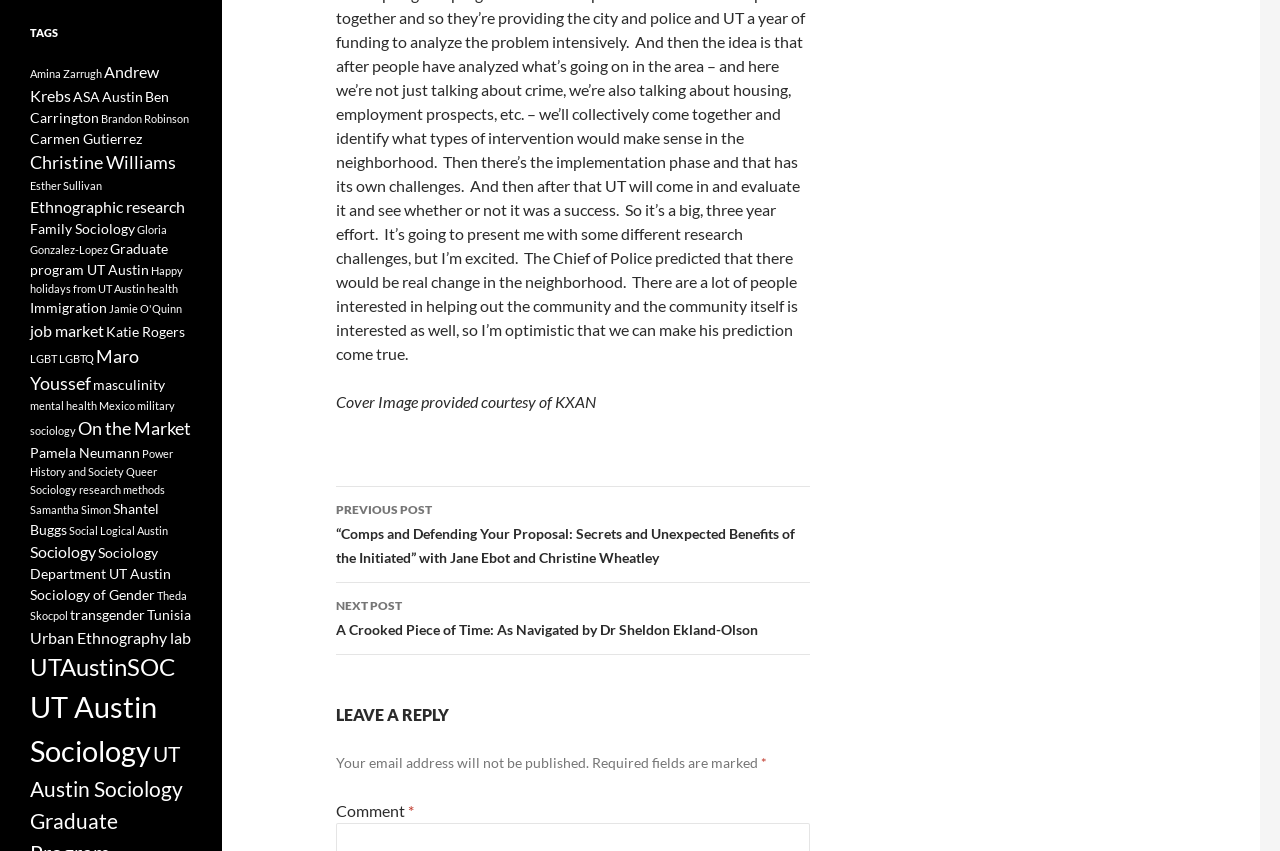What are the 'TAGS' on the webpage?
Based on the image, provide a one-word or brief-phrase response.

Links to related topics